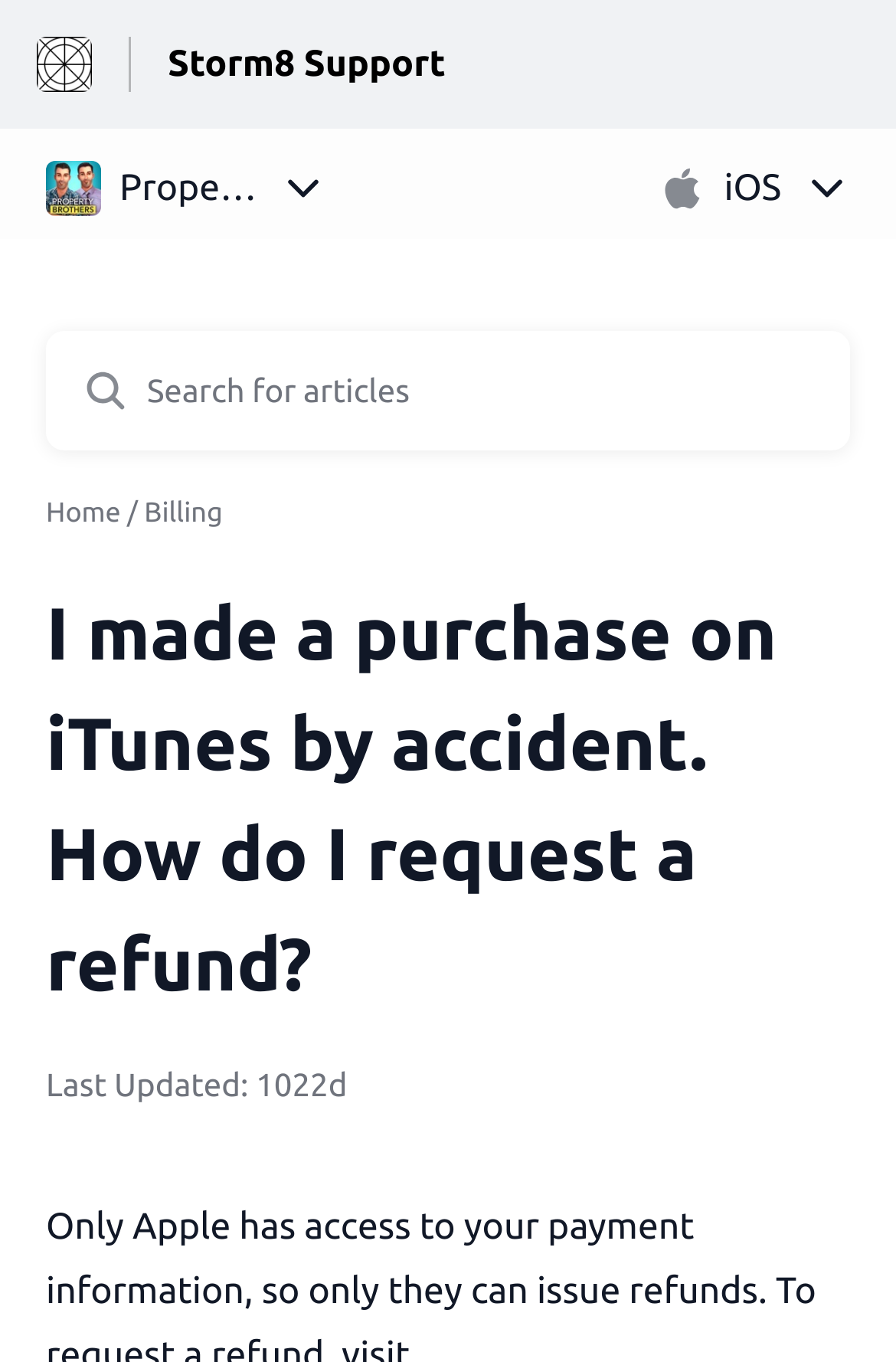Utilize the details in the image to thoroughly answer the following question: What is the purpose of the search bar?

The purpose of the search bar can be found by looking at the placeholder text inside the search bar, which says 'Search for articles'.